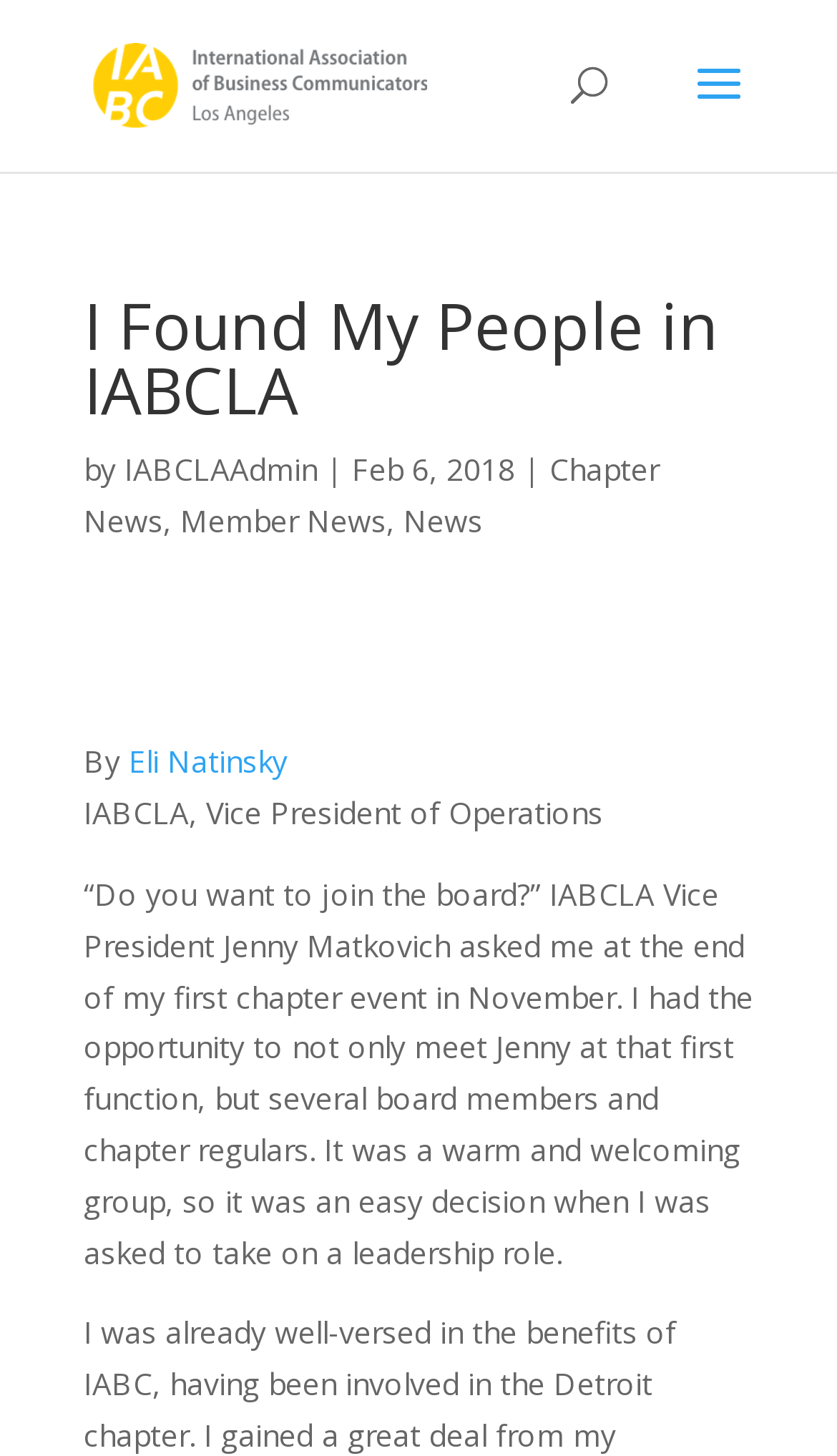Could you please study the image and provide a detailed answer to the question:
What is the position of Eli Natinsky in IABCLA?

The position of Eli Natinsky is mentioned in the article as 'IABCLA, Vice President of Operations' which is a static text element.